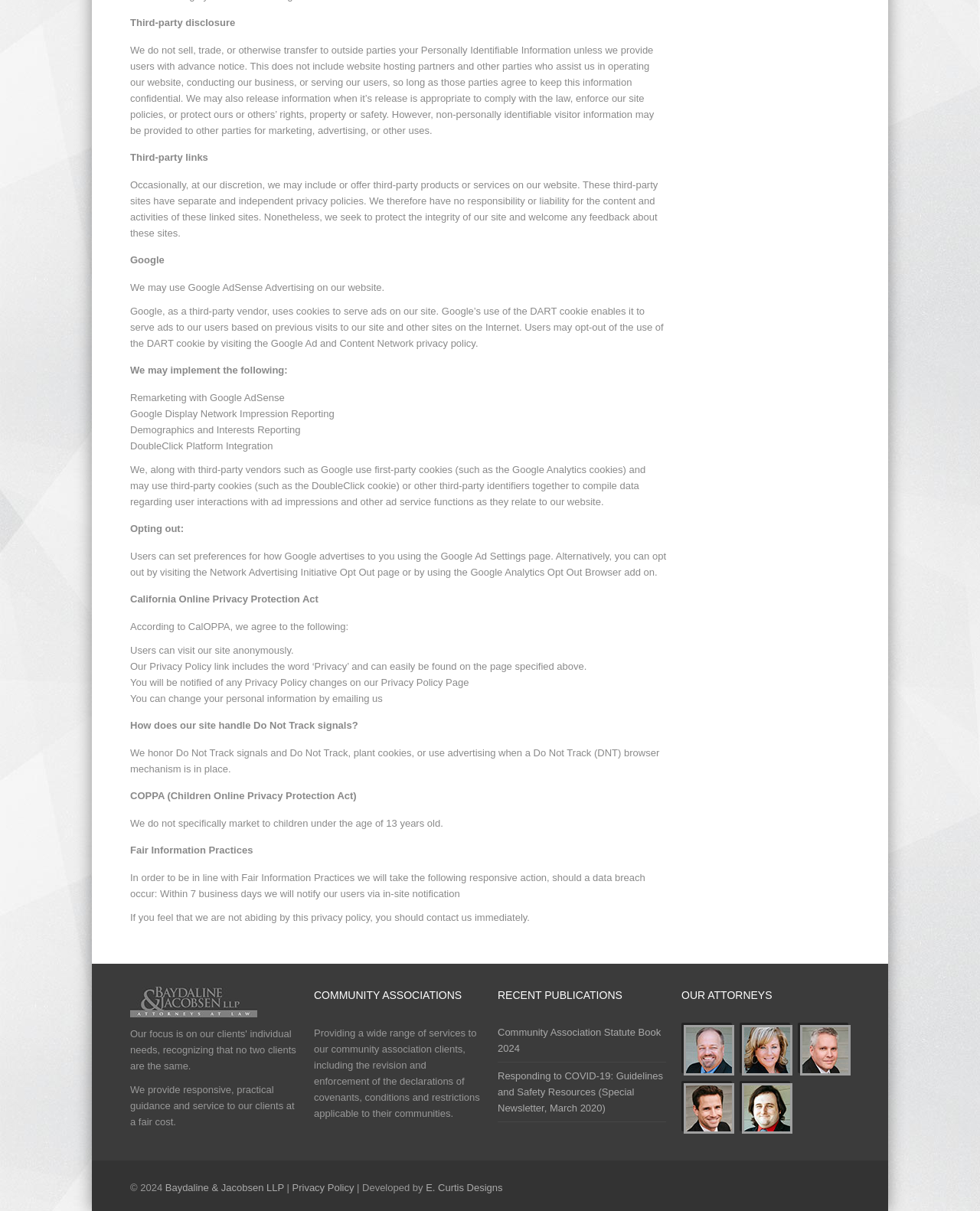Could you determine the bounding box coordinates of the clickable element to complete the instruction: "Visit the 'Privacy Policy' page"? Provide the coordinates as four float numbers between 0 and 1, i.e., [left, top, right, bottom].

[0.298, 0.976, 0.361, 0.985]